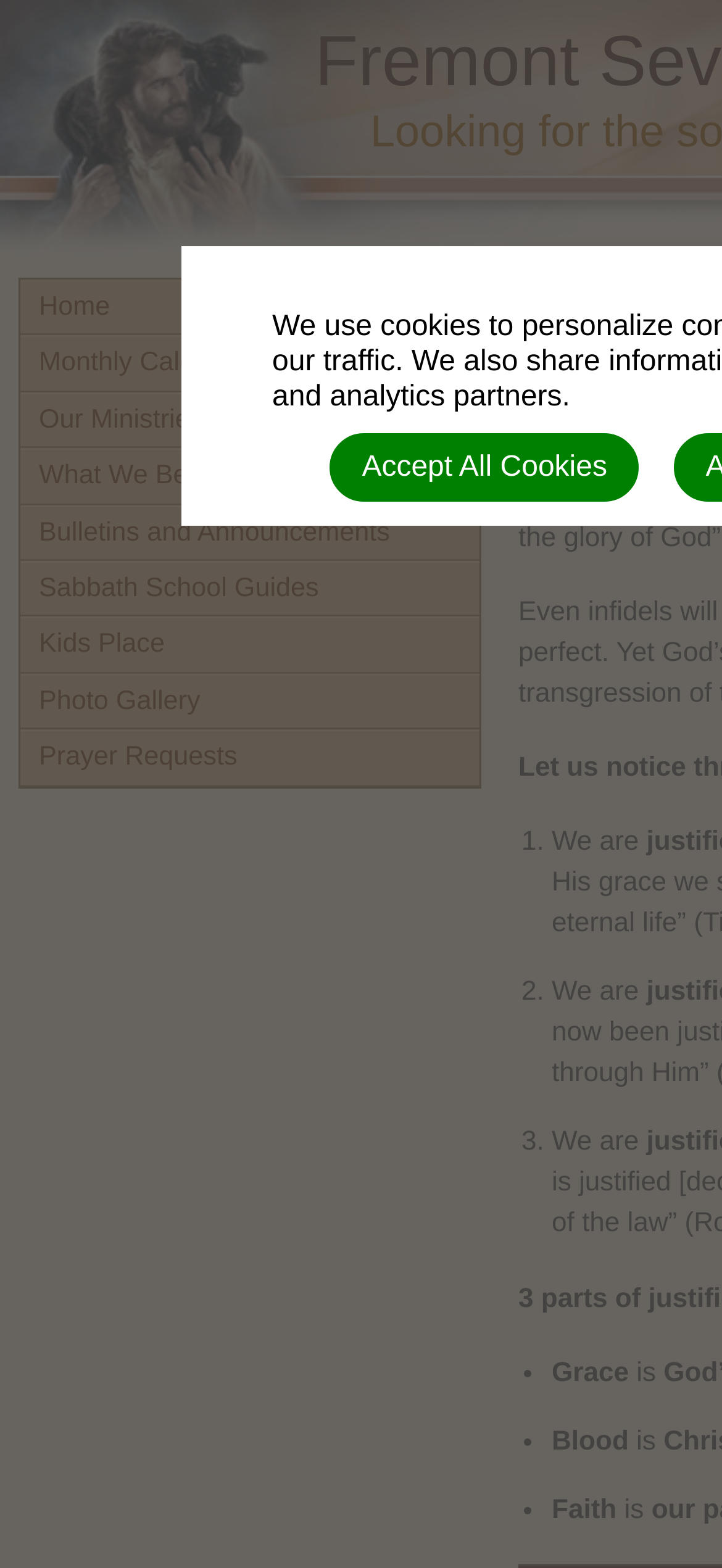Please specify the bounding box coordinates of the clickable section necessary to execute the following command: "view photo gallery".

[0.028, 0.429, 0.664, 0.465]